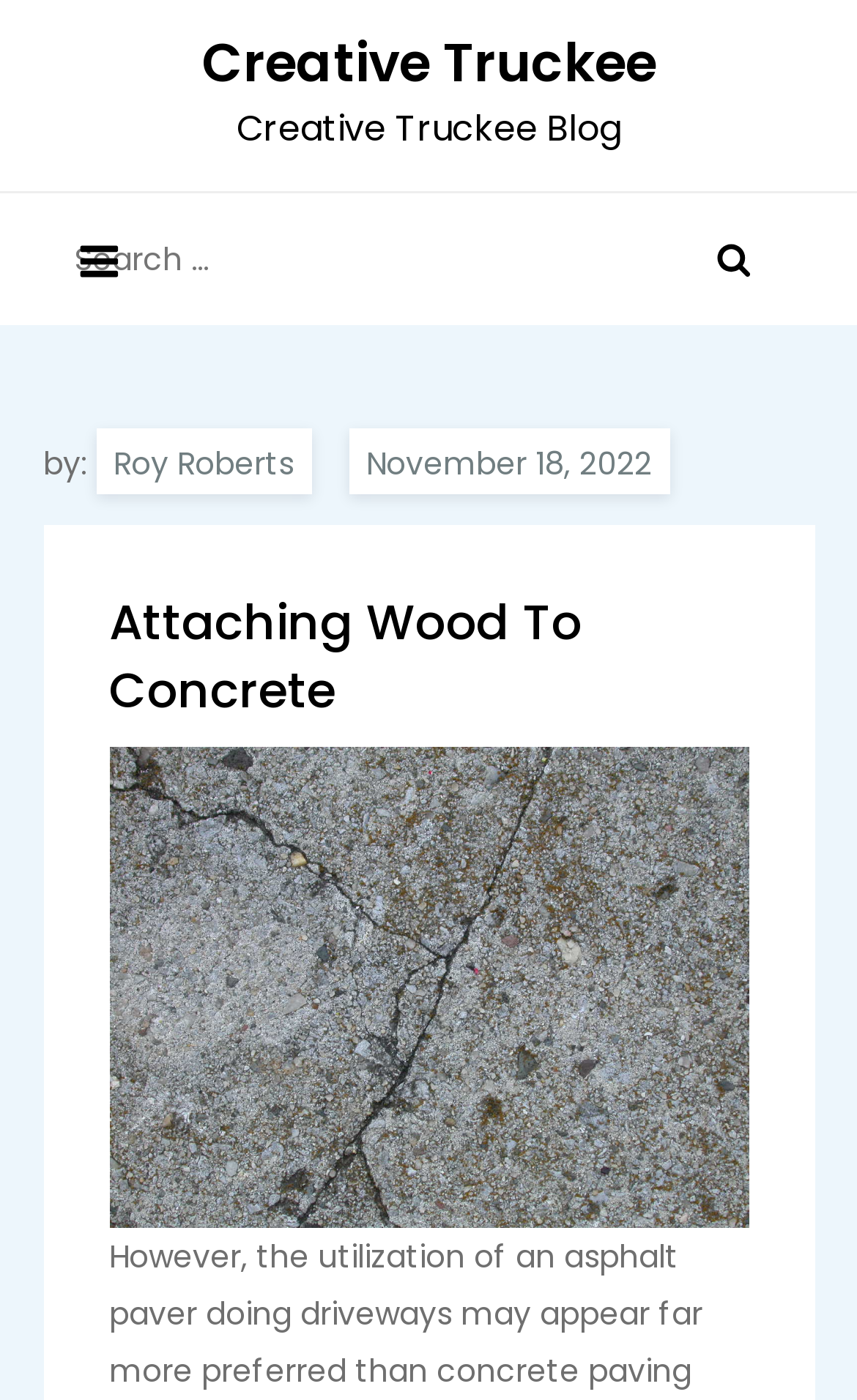Based on the element description, predict the bounding box coordinates (top-left x, top-left y, bottom-right x, bottom-right y) for the UI element in the screenshot: Menu

[0.05, 0.138, 0.178, 0.232]